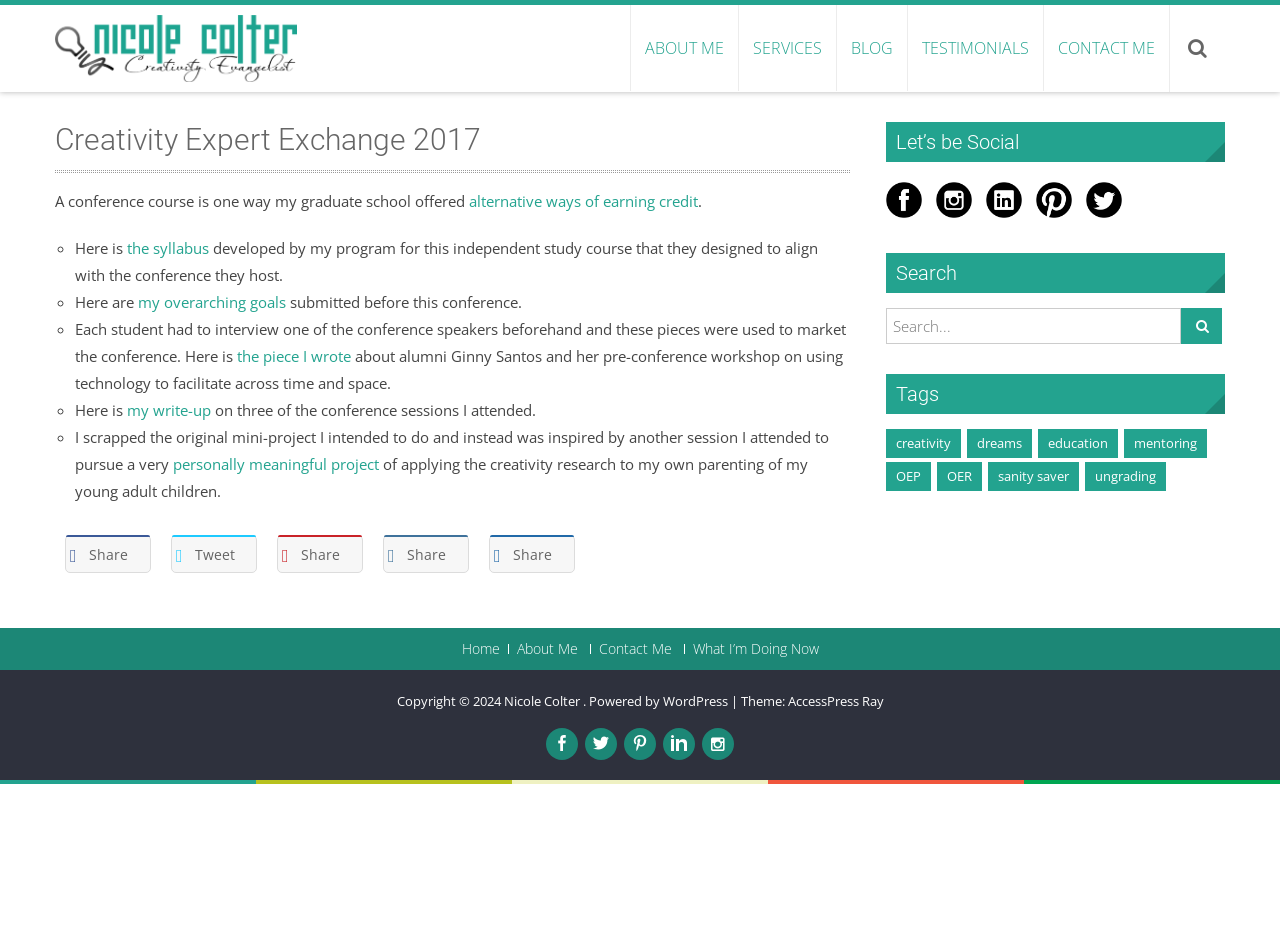Determine the bounding box coordinates for the element that should be clicked to follow this instruction: "Click on the ABOUT ME link". The coordinates should be given as four float numbers between 0 and 1, in the format [left, top, right, bottom].

[0.492, 0.005, 0.577, 0.096]